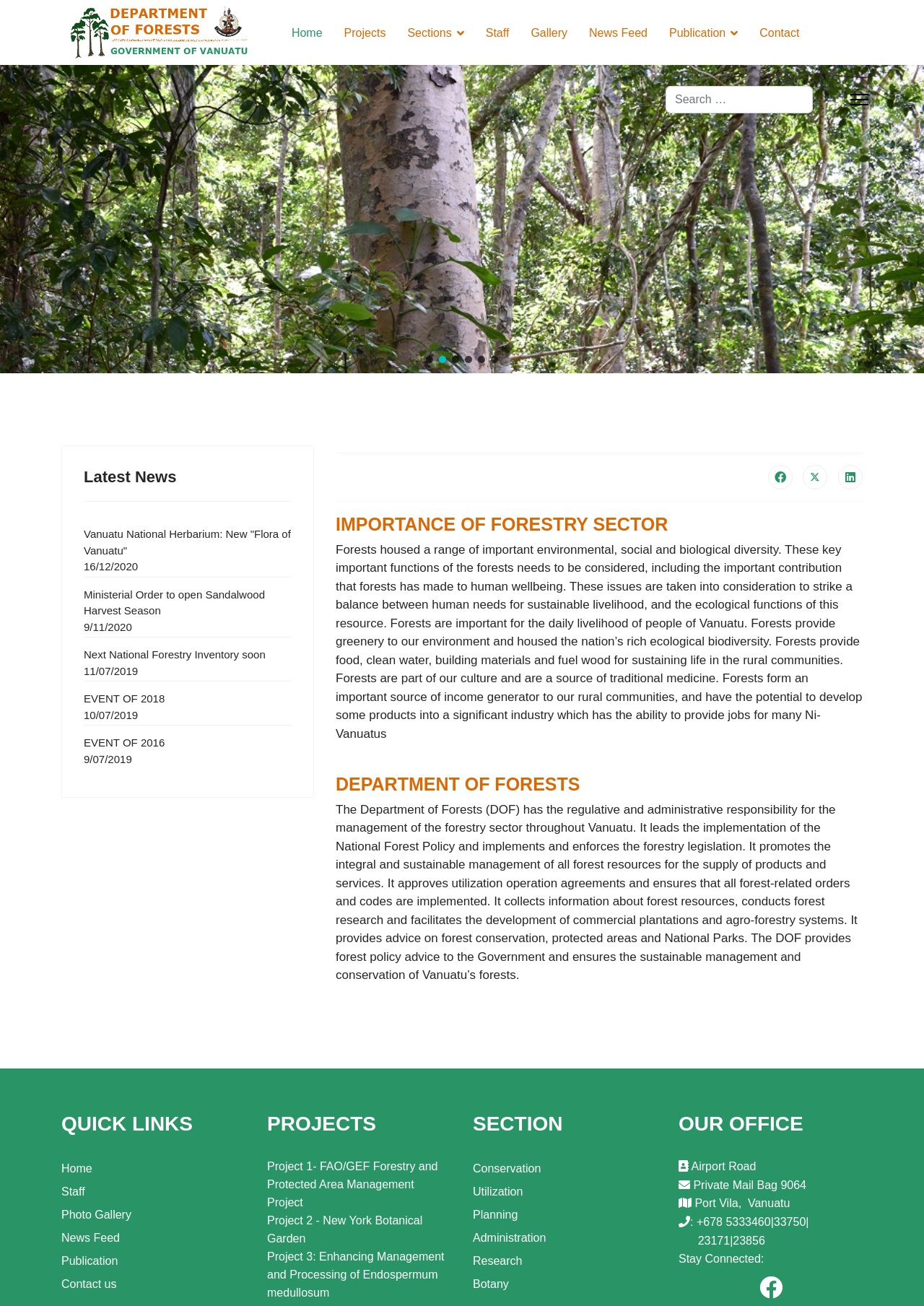Find the bounding box coordinates for the area that should be clicked to accomplish the instruction: "Go to the Home page".

[0.304, 0.001, 0.361, 0.05]